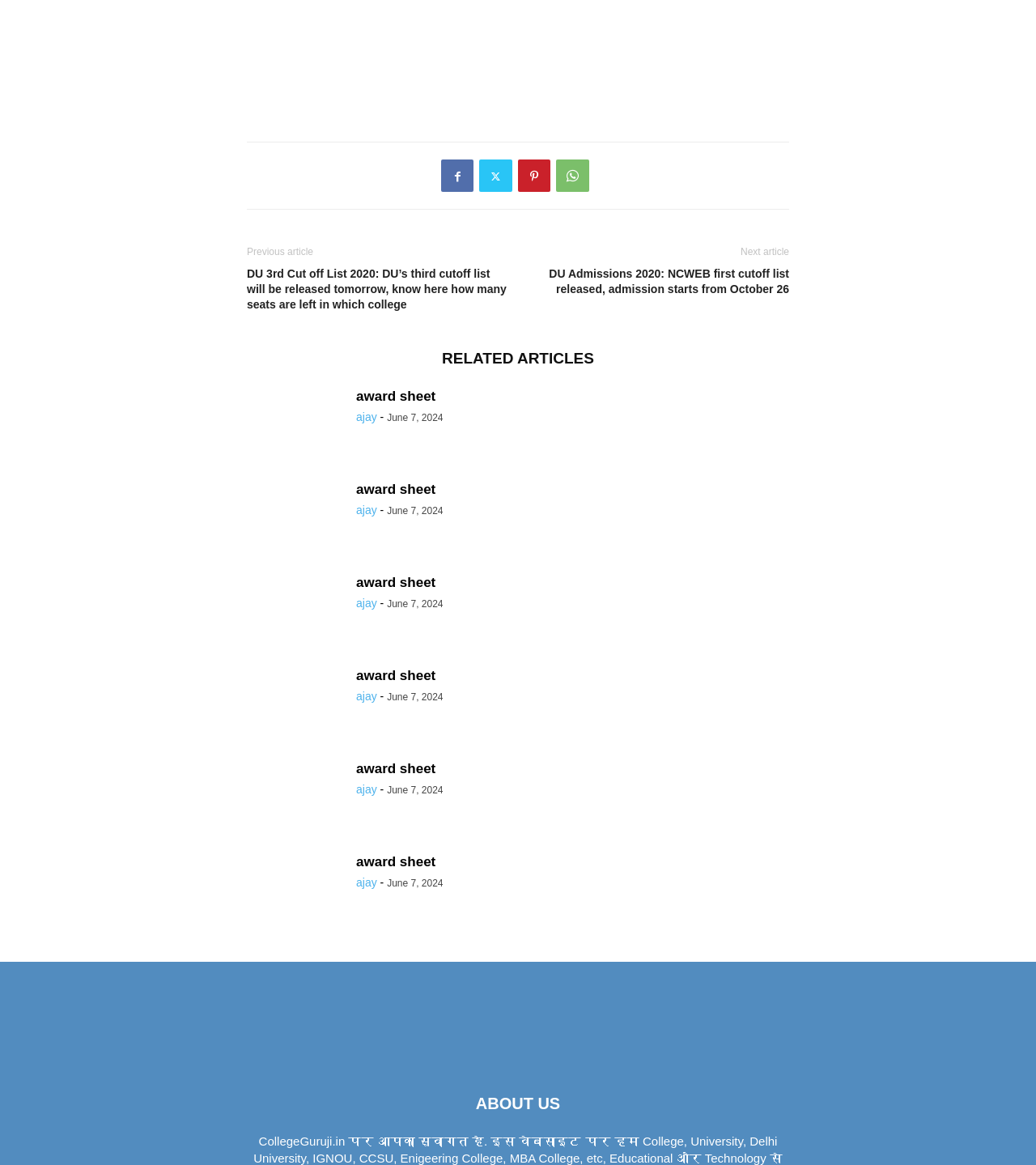Specify the bounding box coordinates (top-left x, top-left y, bottom-right x, bottom-right y) of the UI element in the screenshot that matches this description: Facebook

[0.426, 0.137, 0.457, 0.165]